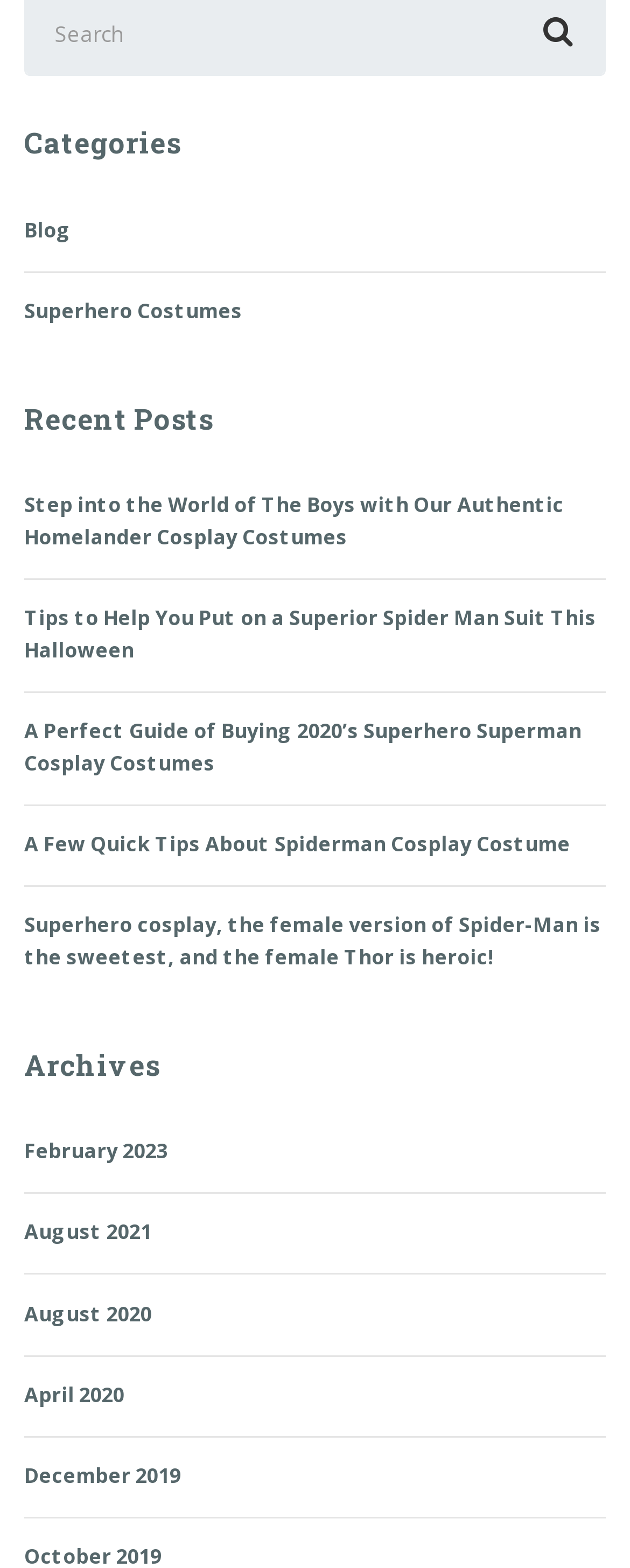Please determine the bounding box coordinates of the section I need to click to accomplish this instruction: "Browse archives from February 2023".

[0.038, 0.709, 0.267, 0.761]